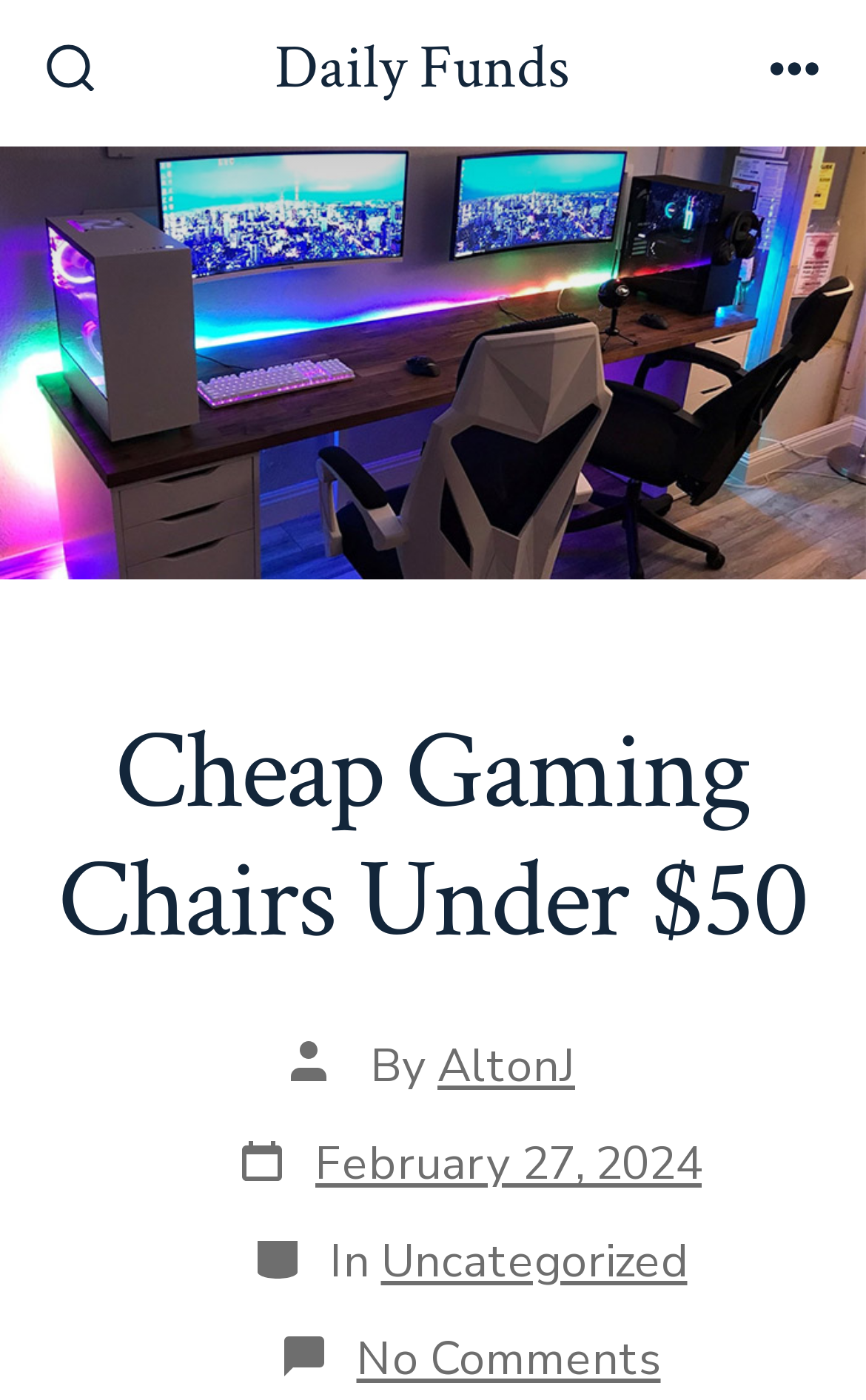Please provide the bounding box coordinates in the format (top-left x, top-left y, bottom-right x, bottom-right y). Remember, all values are floating point numbers between 0 and 1. What is the bounding box coordinate of the region described as: AltonJ

[0.505, 0.74, 0.664, 0.784]